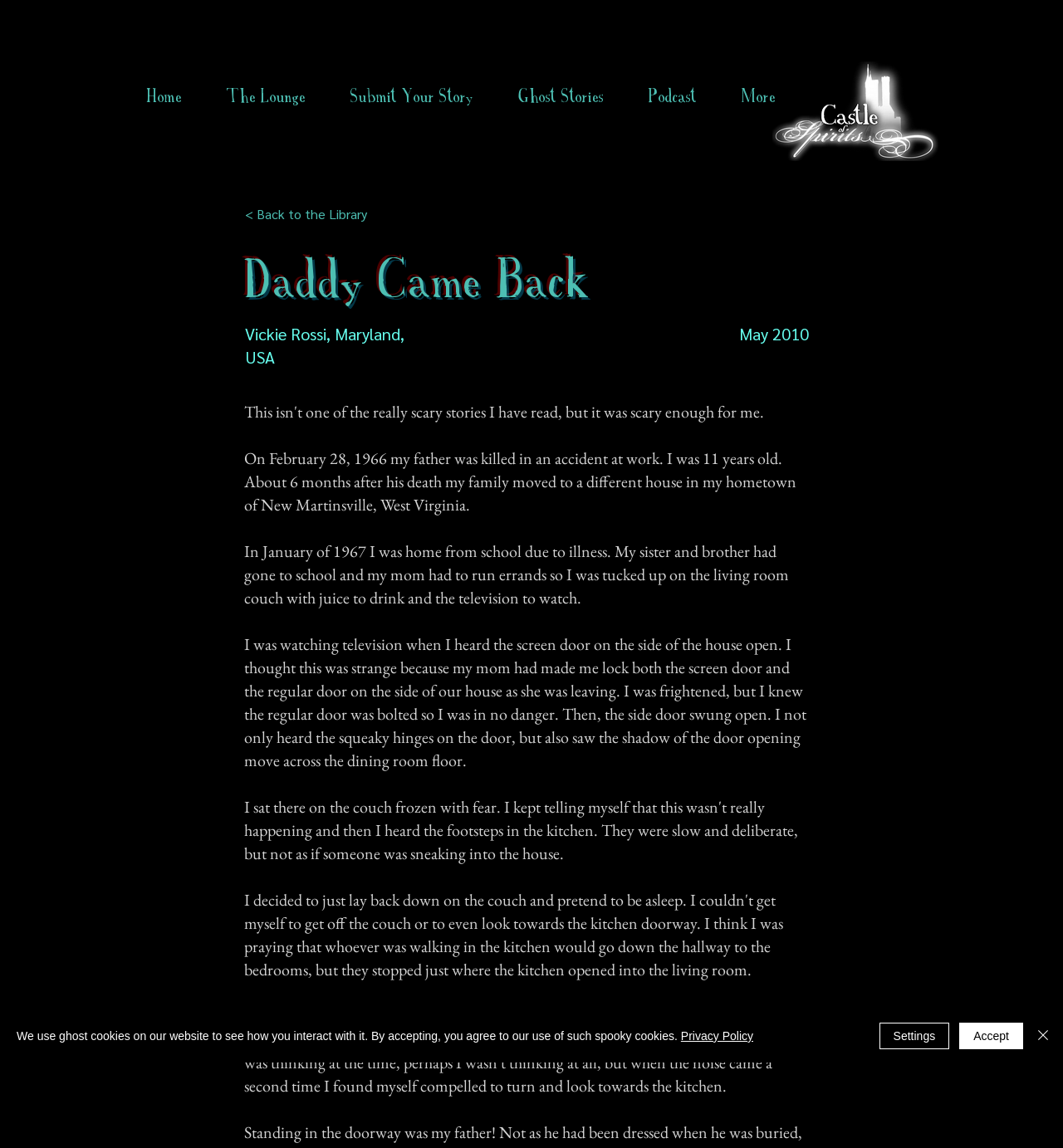What is the name of the website?
Please answer the question with a single word or phrase, referencing the image.

Castle of Spirits